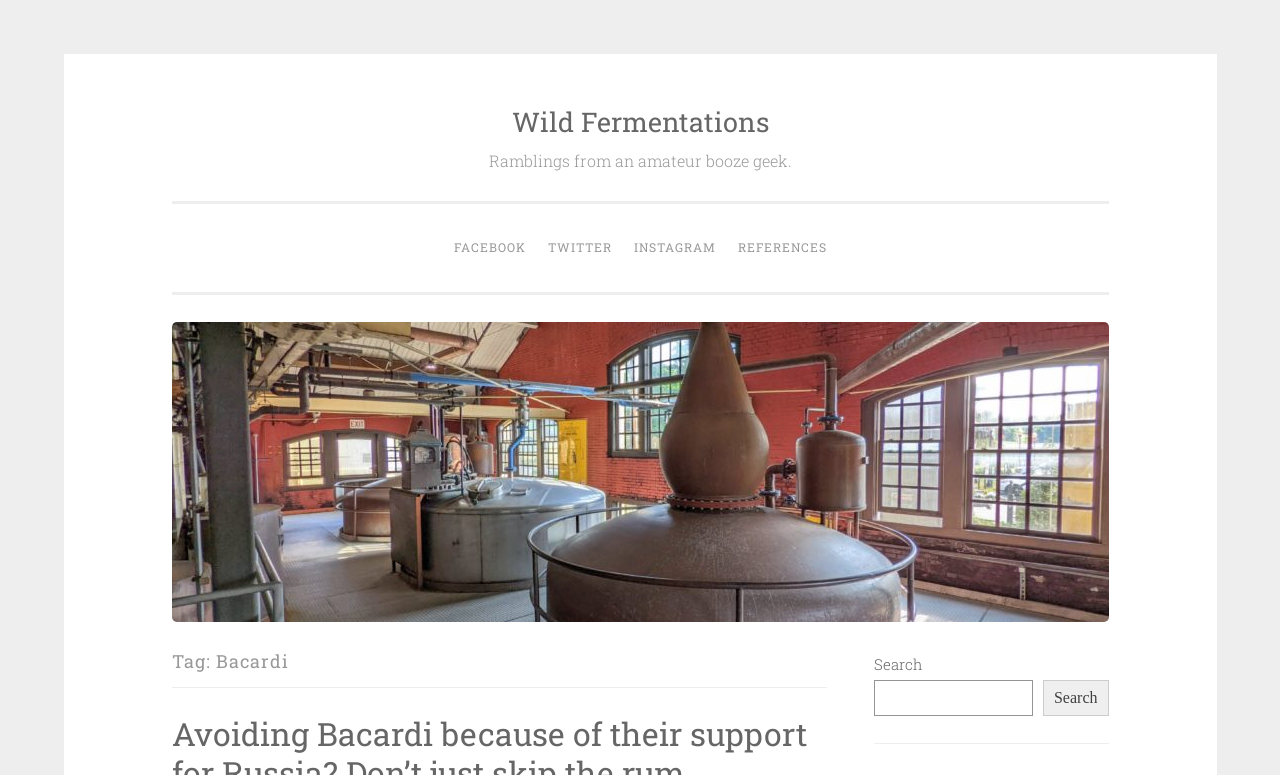Given the element description, predict the bounding box coordinates in the format (top-left x, top-left y, bottom-right x, bottom-right y), using floating point numbers between 0 and 1: Wild Fermentations

[0.4, 0.134, 0.6, 0.179]